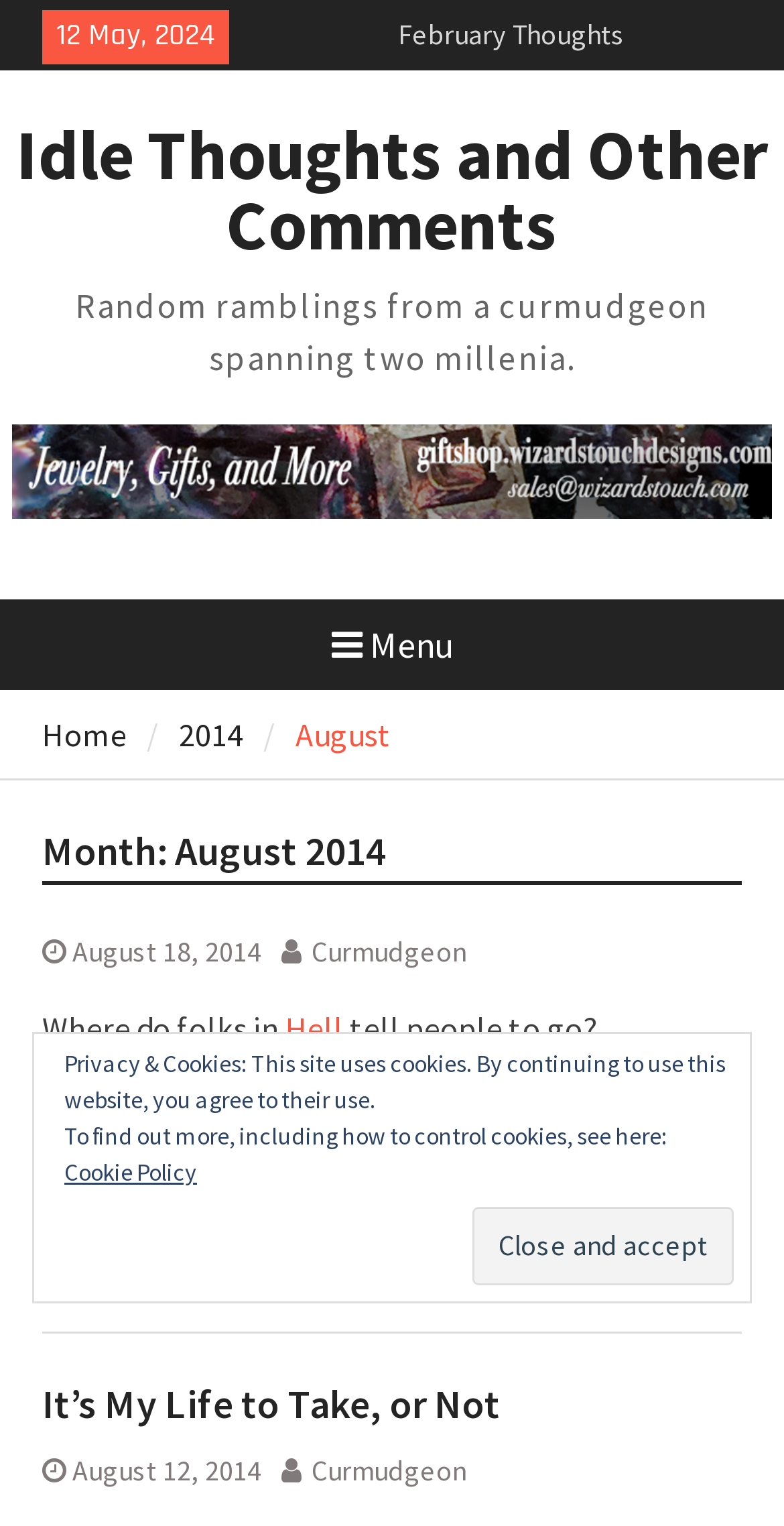Identify the main title of the webpage and generate its text content.

Month: August 2014